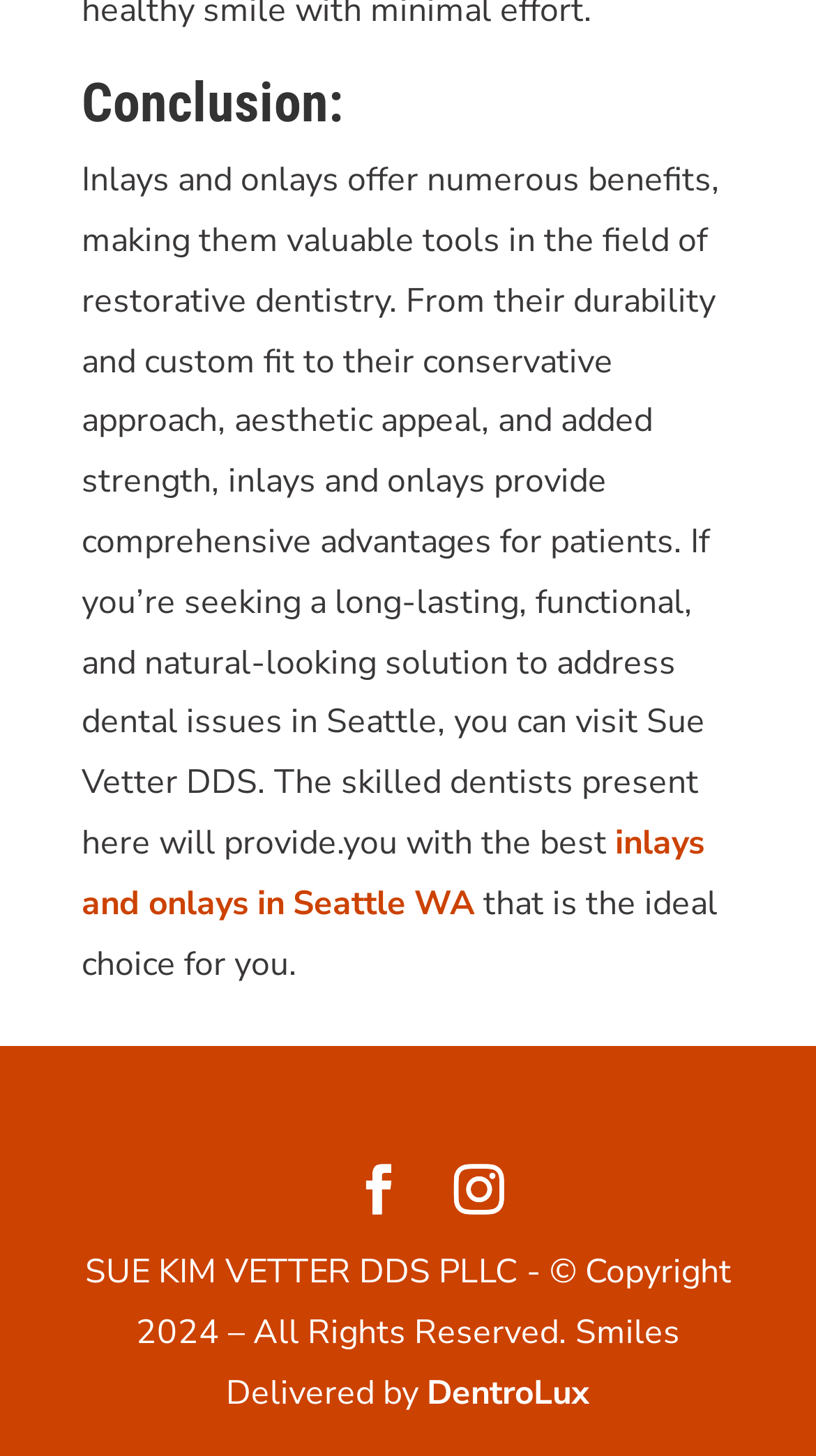What is the topic of the webpage?
Please respond to the question with a detailed and informative answer.

The webpage is about inlays and onlays, which is a topic in restorative dentistry. This can be inferred from the heading 'Conclusion:' and the text that follows, which discusses the benefits of inlays and onlays.